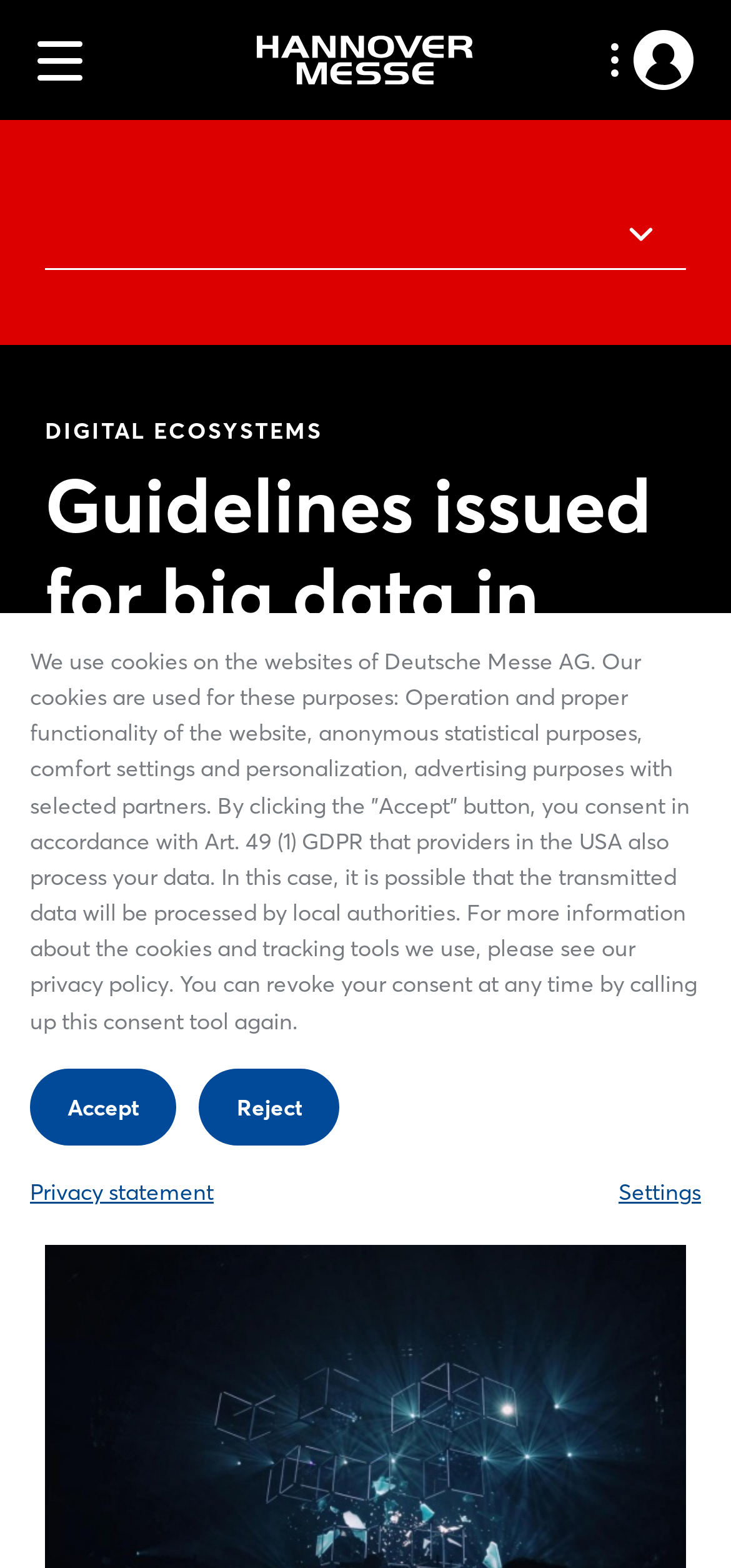Given the webpage screenshot and the description, determine the bounding box coordinates (top-left x, top-left y, bottom-right x, bottom-right y) that define the location of the UI element matching this description: Log in

[0.351, 0.32, 0.649, 0.37]